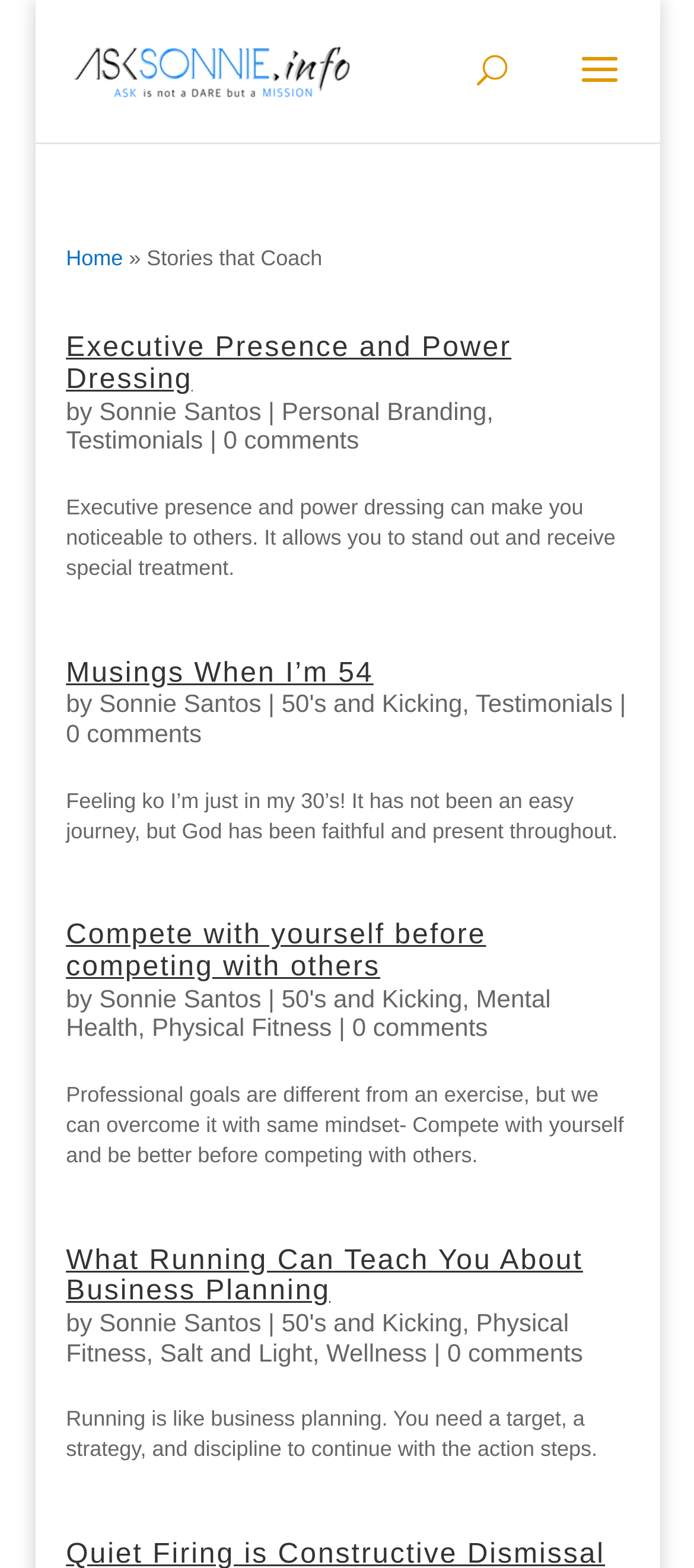Can you specify the bounding box coordinates of the area that needs to be clicked to fulfill the following instruction: "go to home page"?

[0.095, 0.157, 0.177, 0.173]